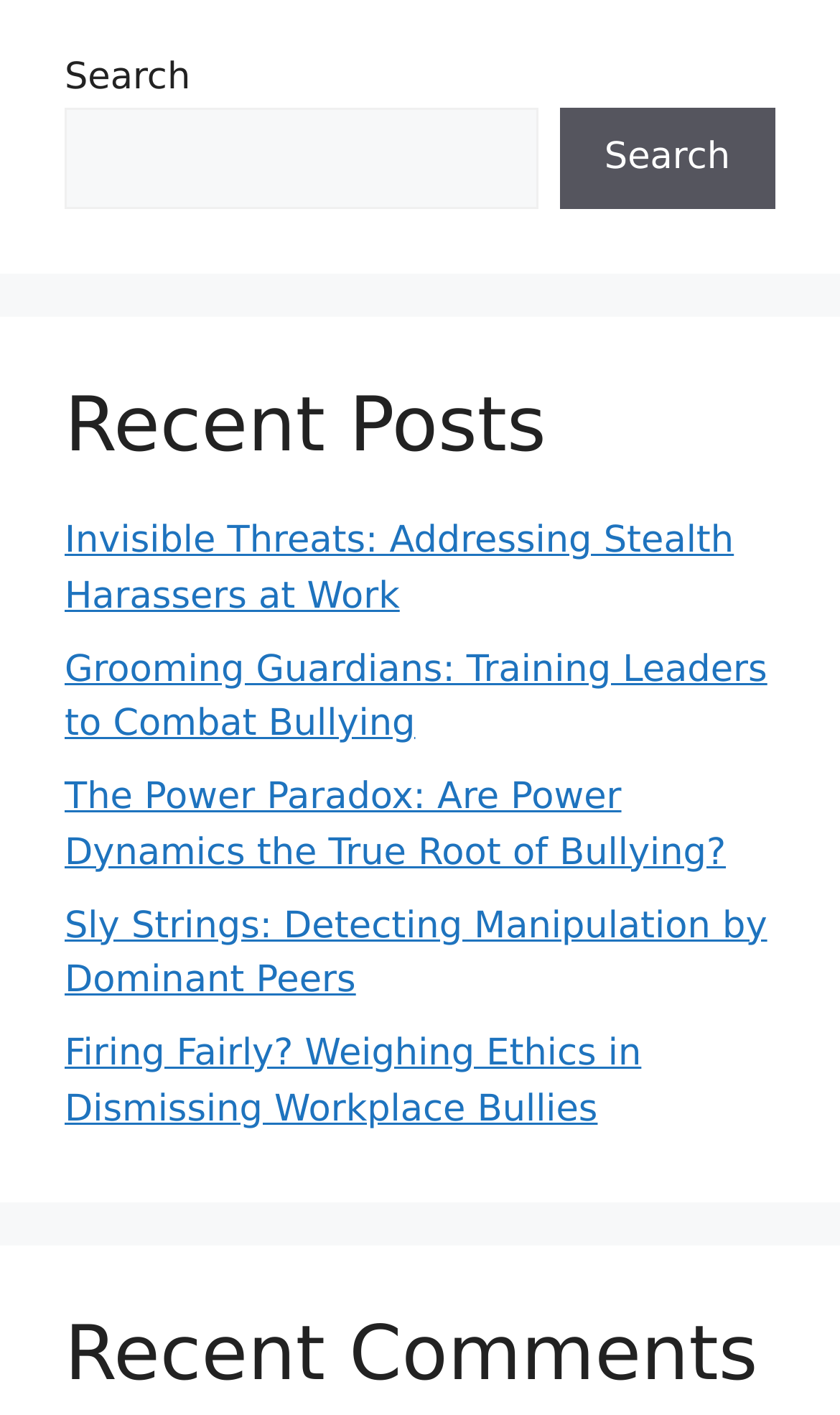Given the element description financial planning, predict the bounding box coordinates for the UI element in the webpage screenshot. The format should be (top-left x, top-left y, bottom-right x, bottom-right y), and the values should be between 0 and 1.

None